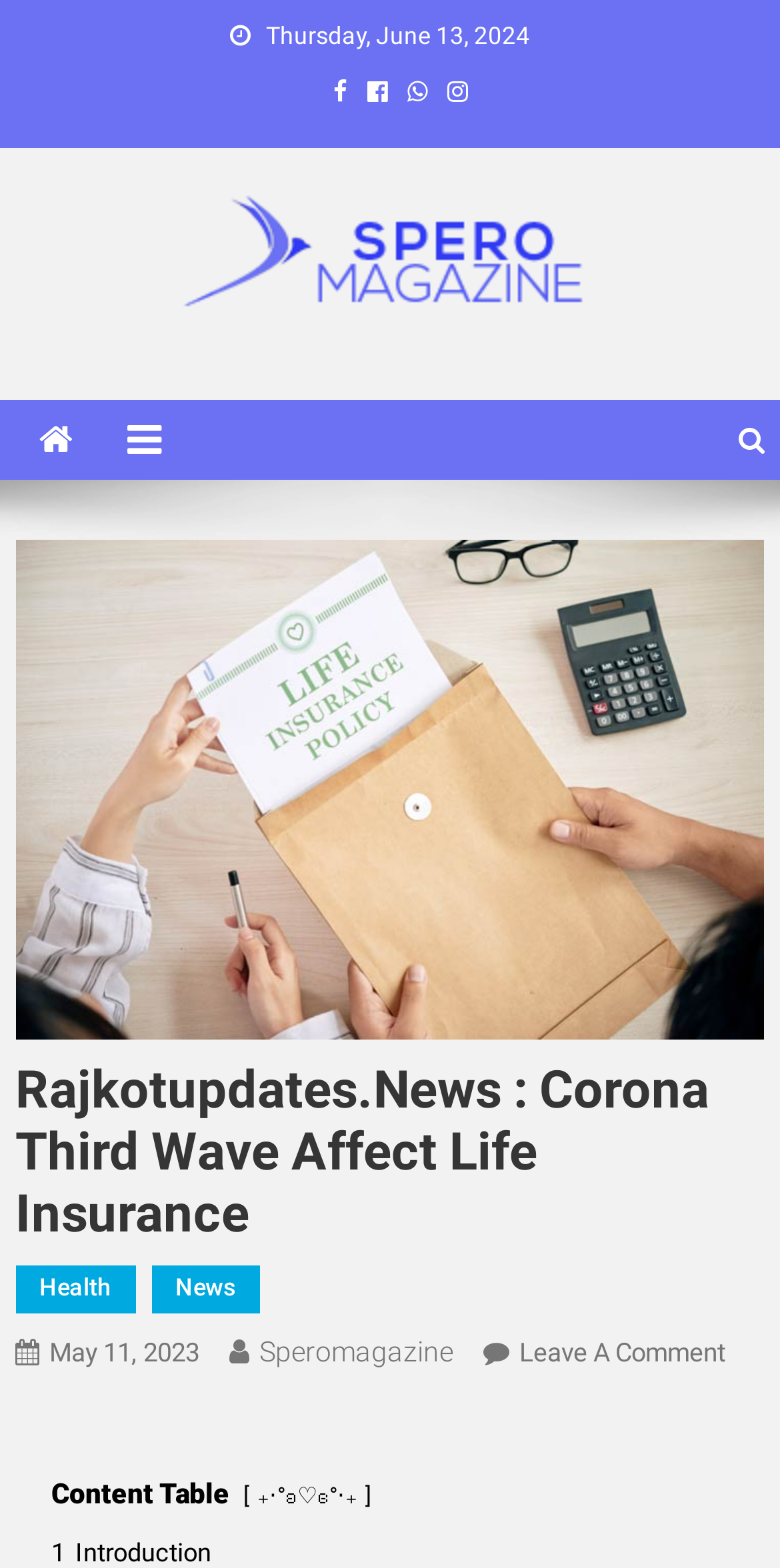What is the category of the article?
Provide a comprehensive and detailed answer to the question.

The category of the article is 'Health', which is displayed as a link with the bounding box coordinates [0.02, 0.807, 0.174, 0.838]. This link is part of the HeaderAsNonLandmark element.